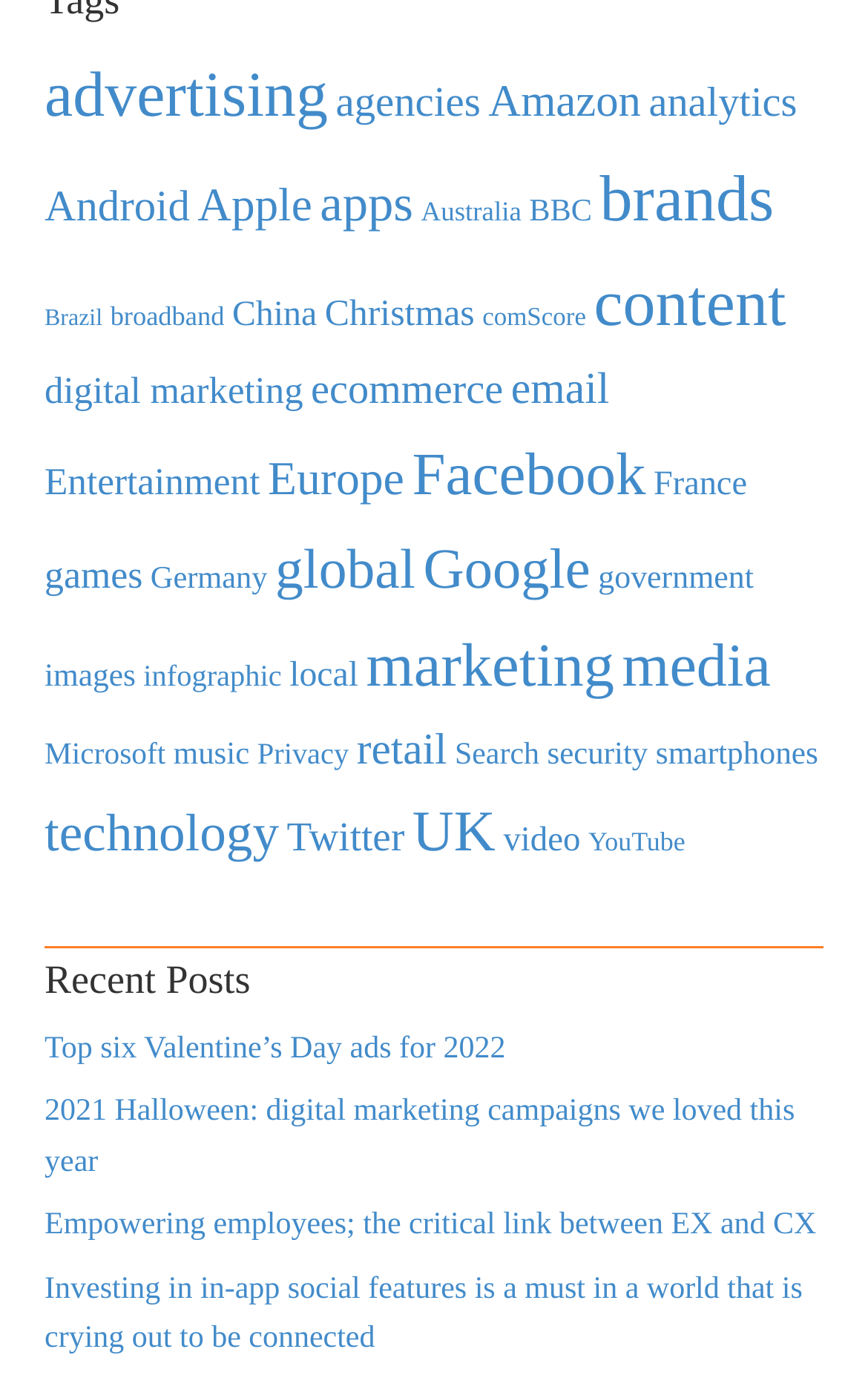What is the category with the most items?
Look at the screenshot and respond with one word or a short phrase.

brands